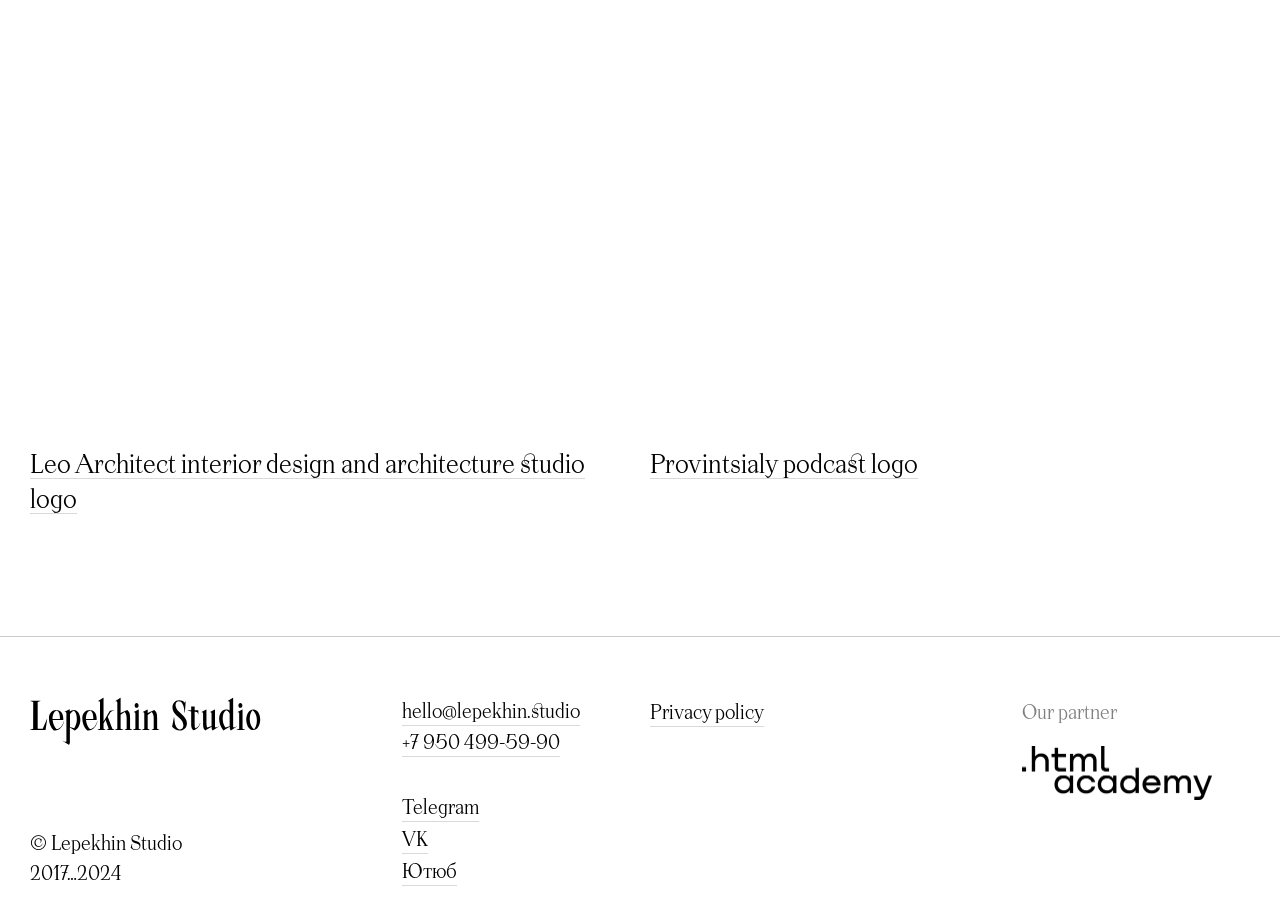How many social media platforms are linked on the webpage?
Examine the image closely and answer the question with as much detail as possible.

The webpage has links to Telegram, VK, Ютюб, and other social media platforms, which are located at the bottom left corner of the webpage.